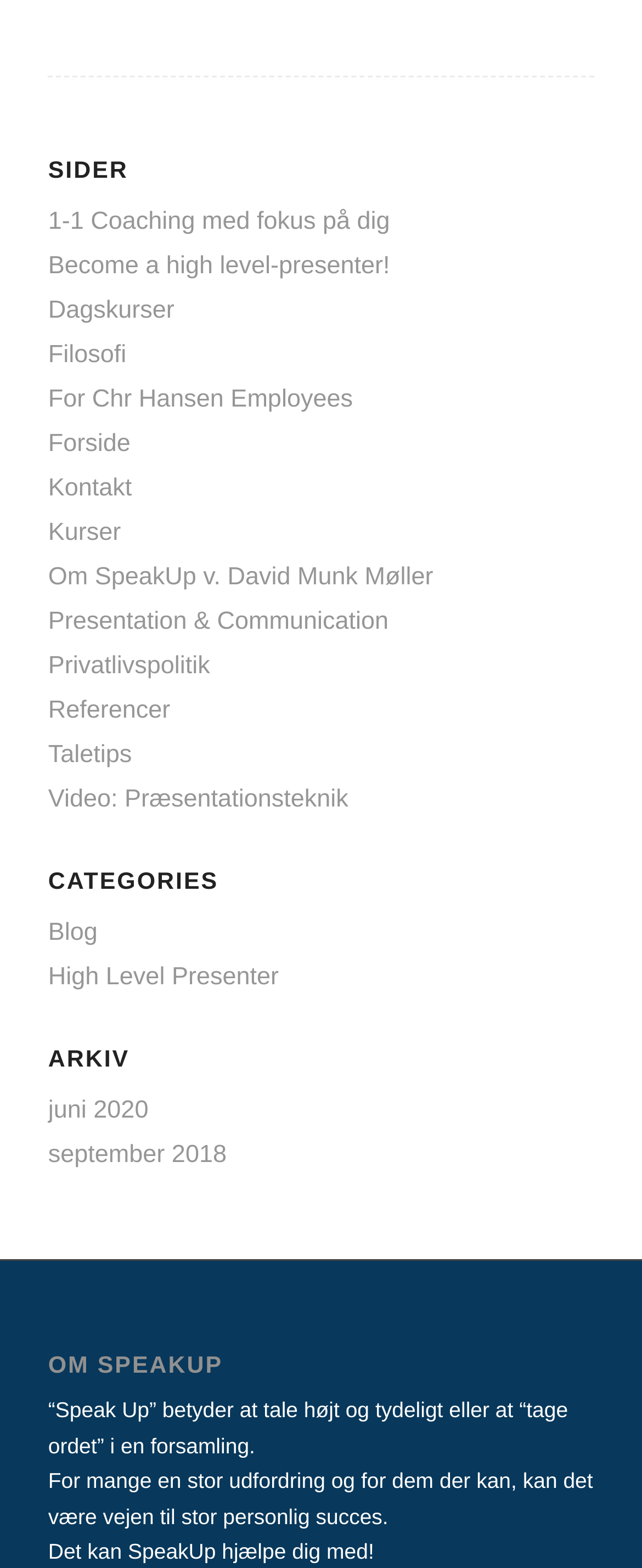Show me the bounding box coordinates of the clickable region to achieve the task as per the instruction: "Read 'Blog'".

[0.075, 0.585, 0.152, 0.603]